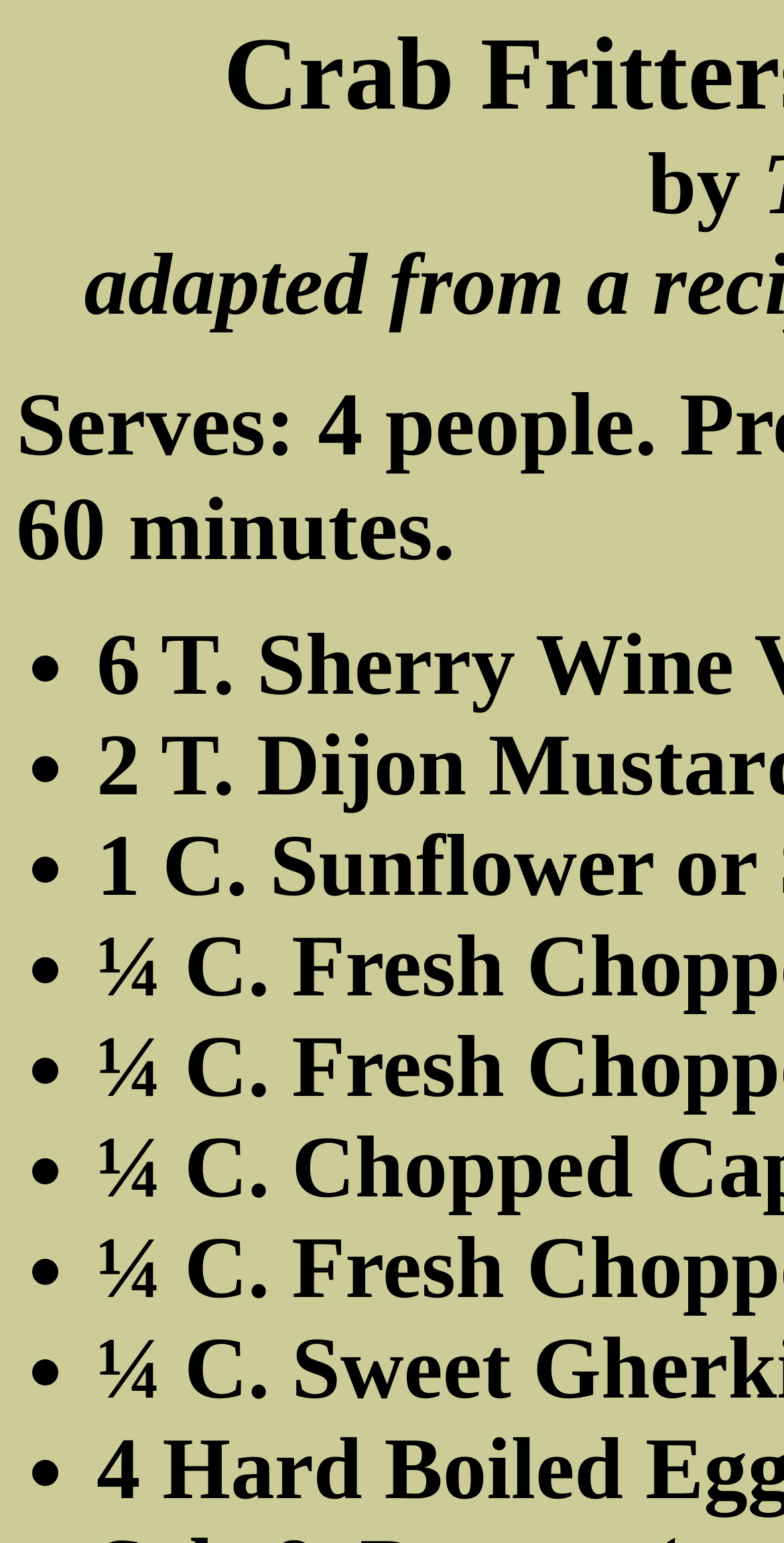How many recipe steps are listed?
Please answer using one word or phrase, based on the screenshot.

10